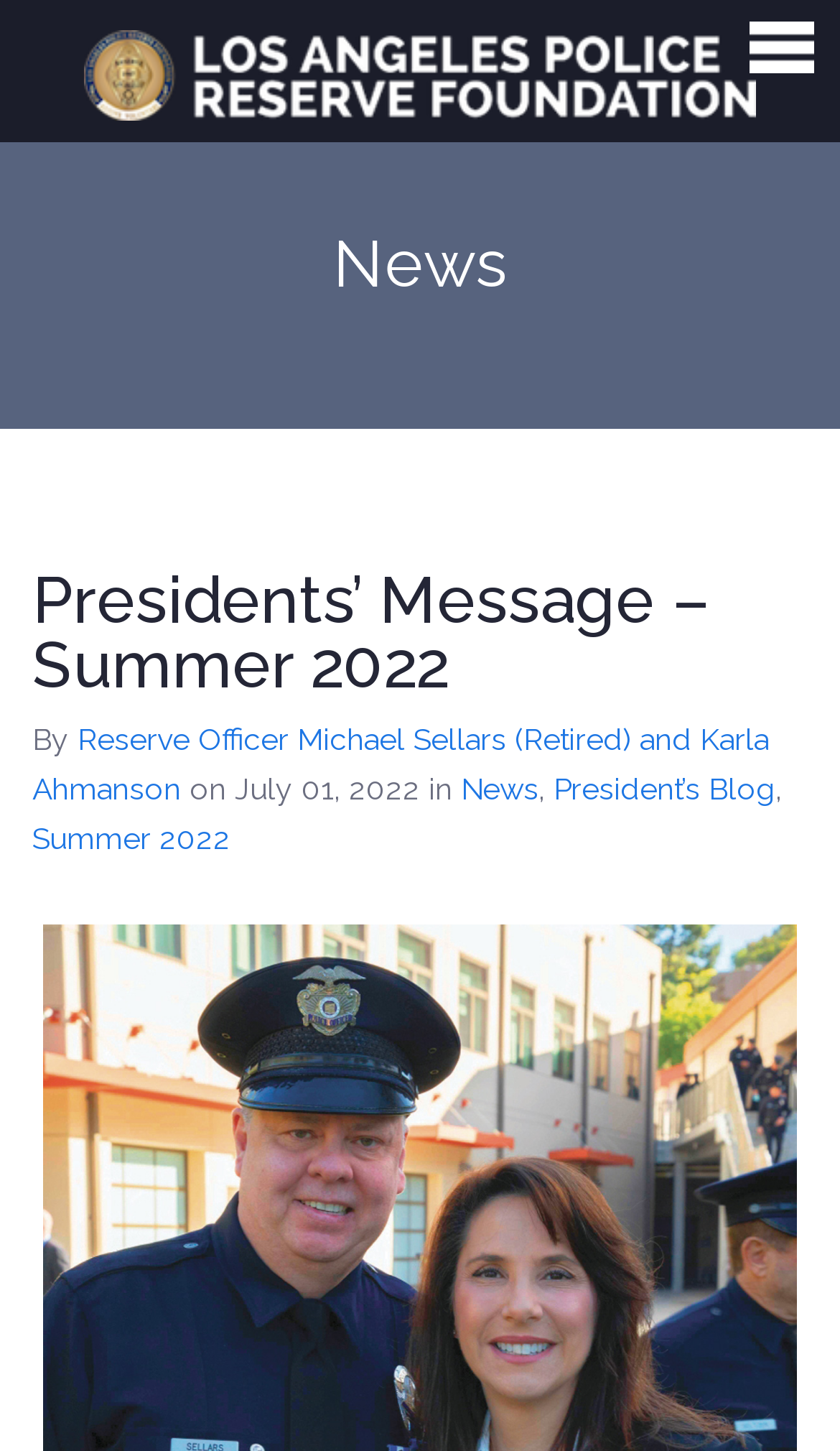Please identify and generate the text content of the webpage's main heading.

Presidents’ Message – Summer 2022